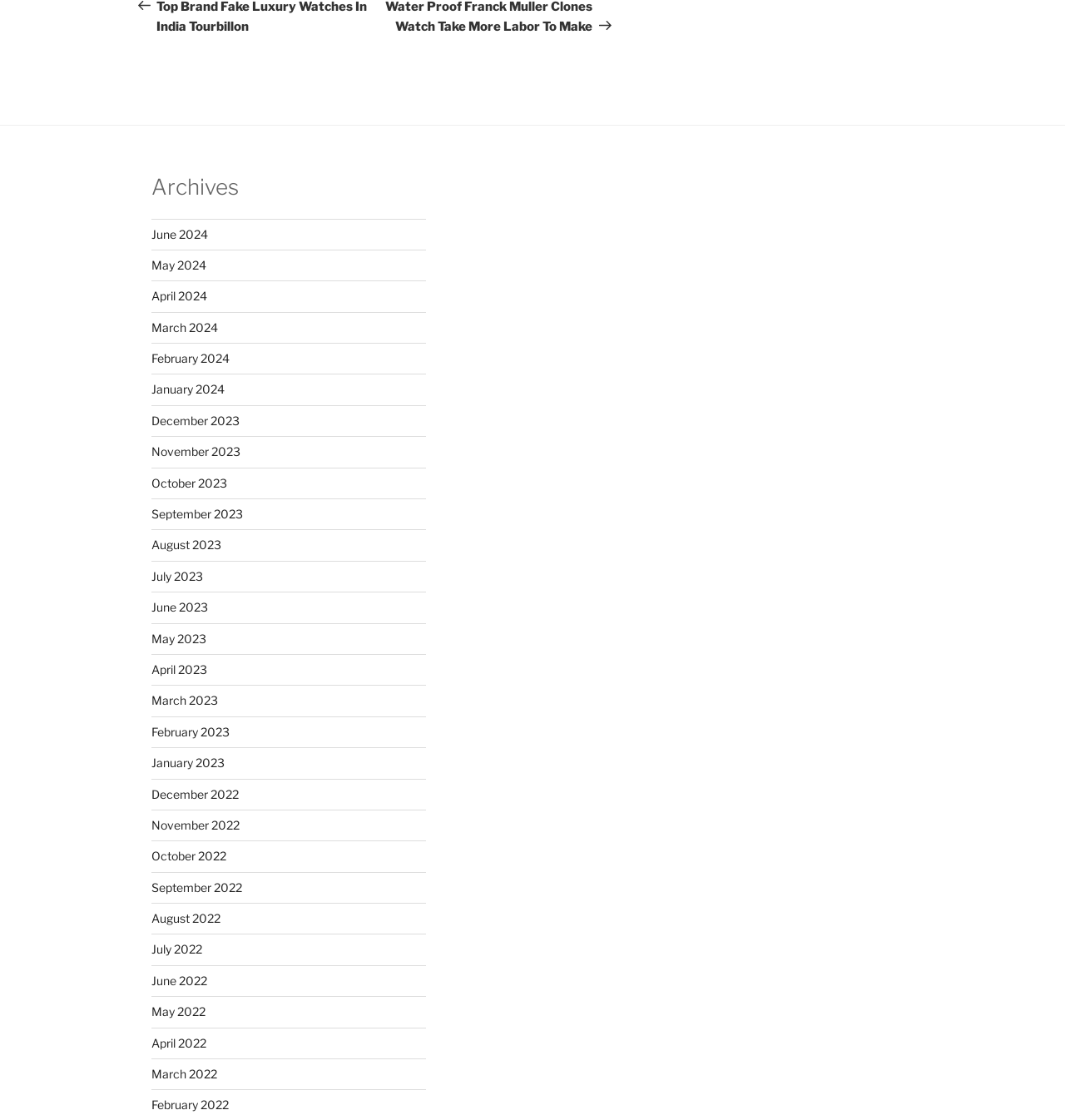Pinpoint the bounding box coordinates of the clickable area necessary to execute the following instruction: "access archives for August 2023". The coordinates should be given as four float numbers between 0 and 1, namely [left, top, right, bottom].

[0.142, 0.48, 0.208, 0.493]